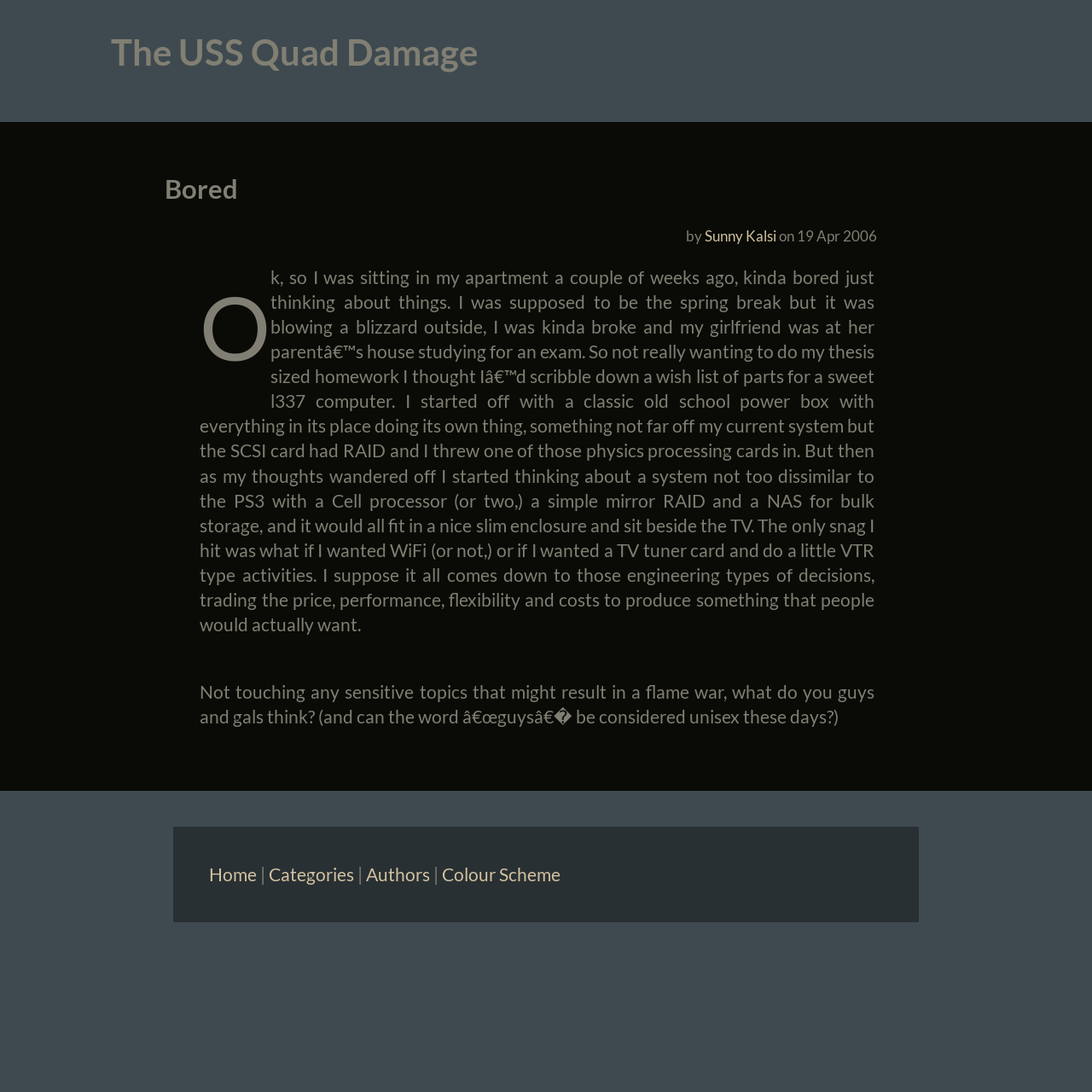Give a short answer using one word or phrase for the question:
What is the date of the post?

19 Apr 2006